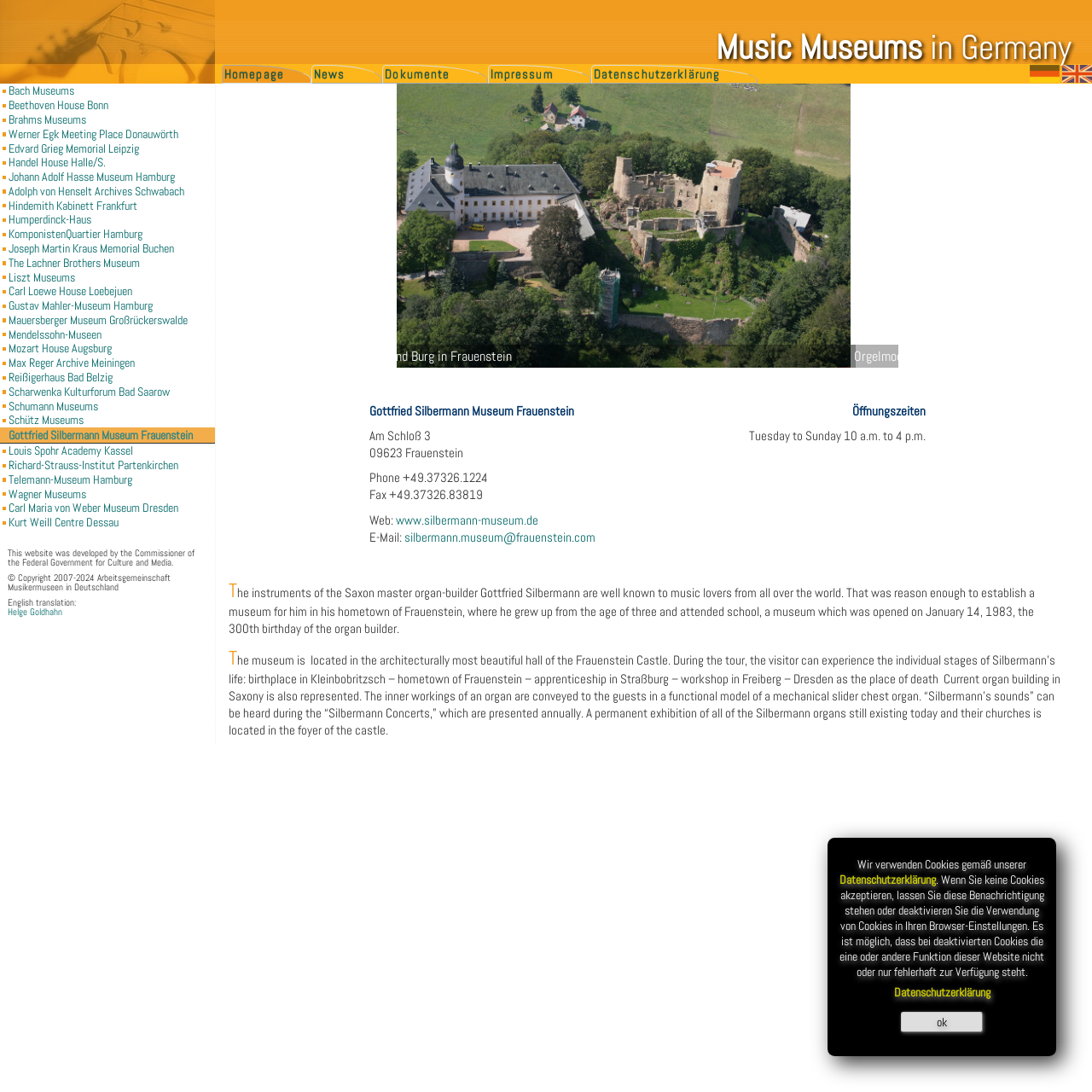What is the language of the button at the top right corner?
Based on the image, give a one-word or short phrase answer.

Deutsch